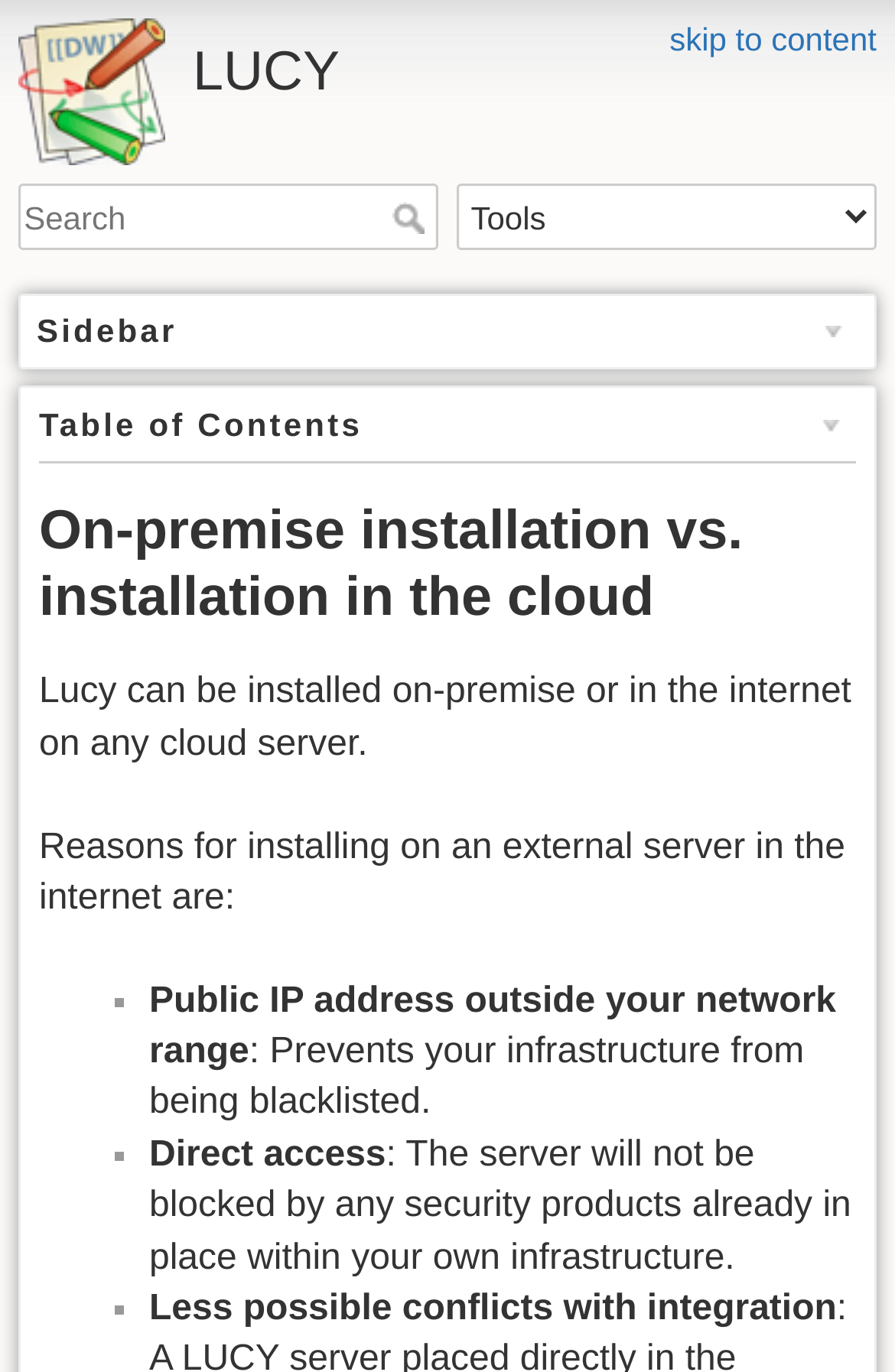What are the reasons for installing LUCY on an external server?
From the screenshot, provide a brief answer in one word or phrase.

Three reasons